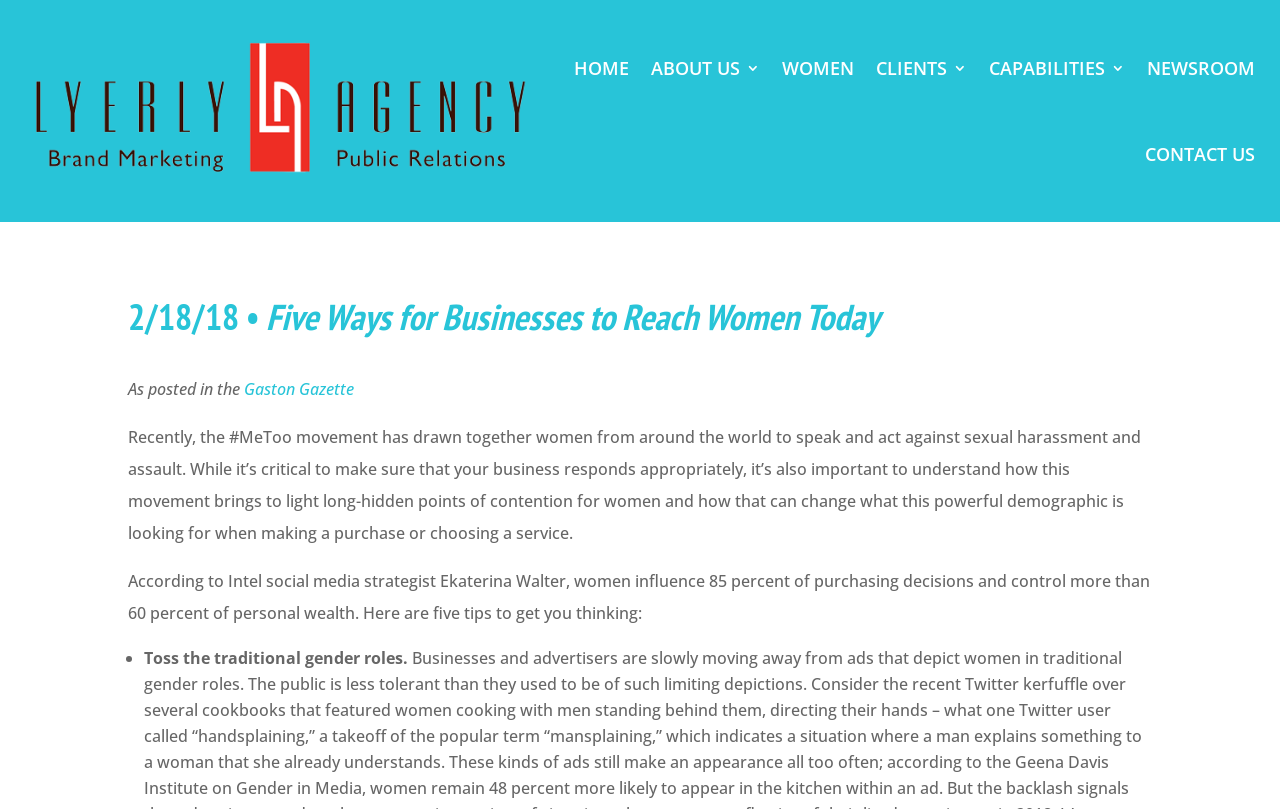Can you specify the bounding box coordinates of the area that needs to be clicked to fulfill the following instruction: "go to ABOUT US"?

[0.509, 0.032, 0.594, 0.137]